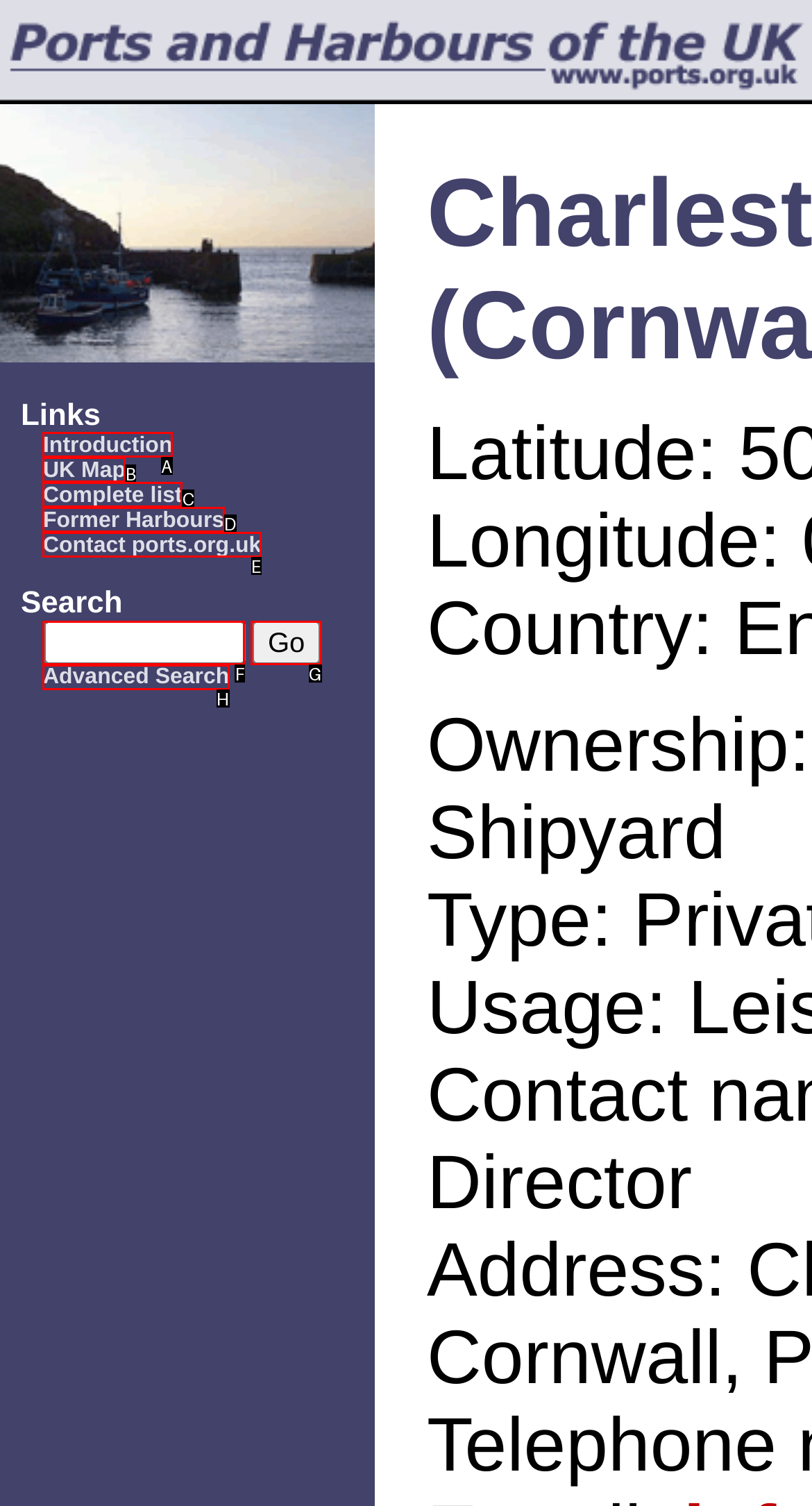Choose the option that matches the following description: Home
Answer with the letter of the correct option.

None